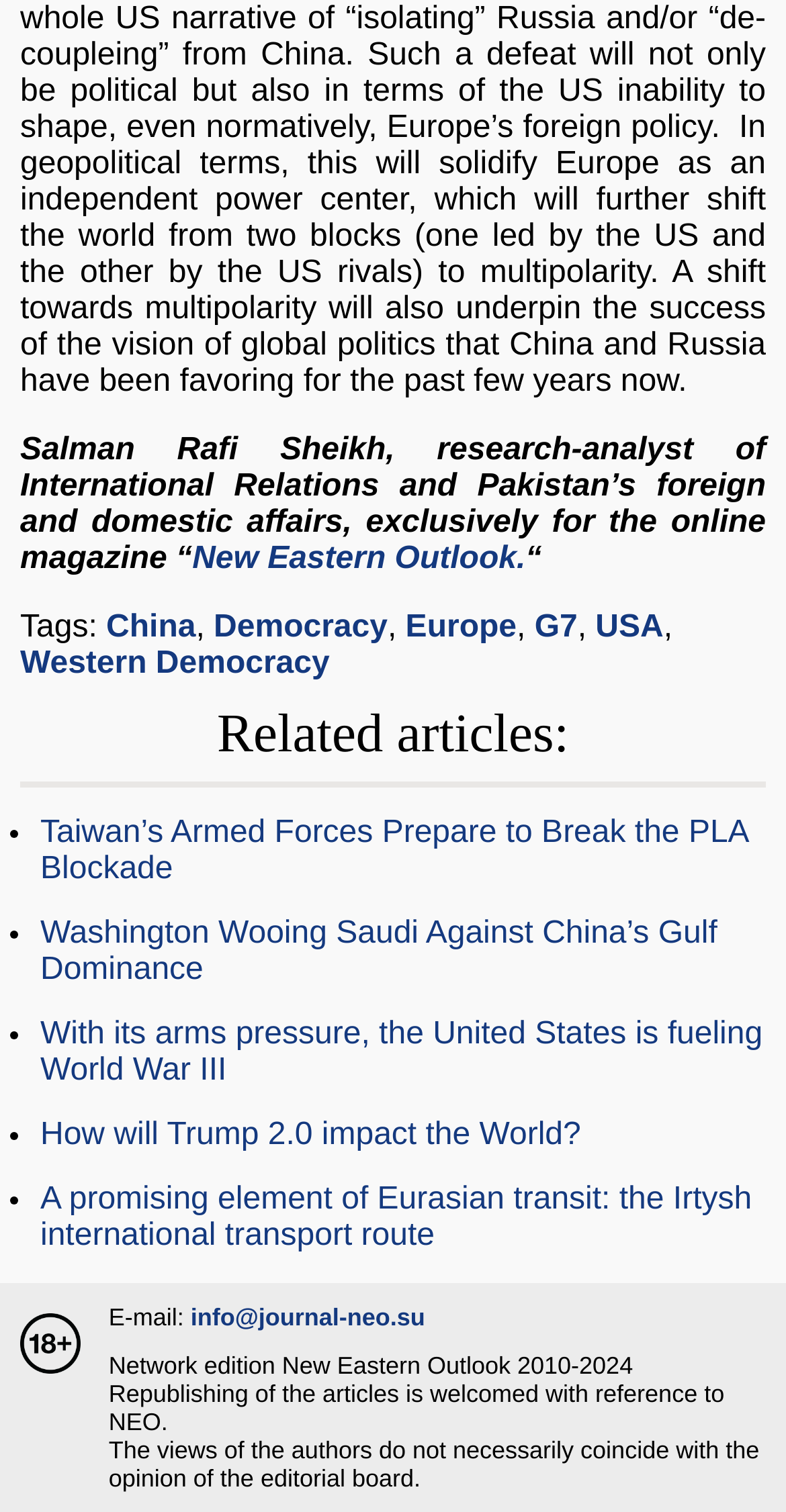Provide the bounding box coordinates for the UI element that is described by this text: "New Eastern Outlook.". The coordinates should be in the form of four float numbers between 0 and 1: [left, top, right, bottom].

[0.245, 0.358, 0.669, 0.381]